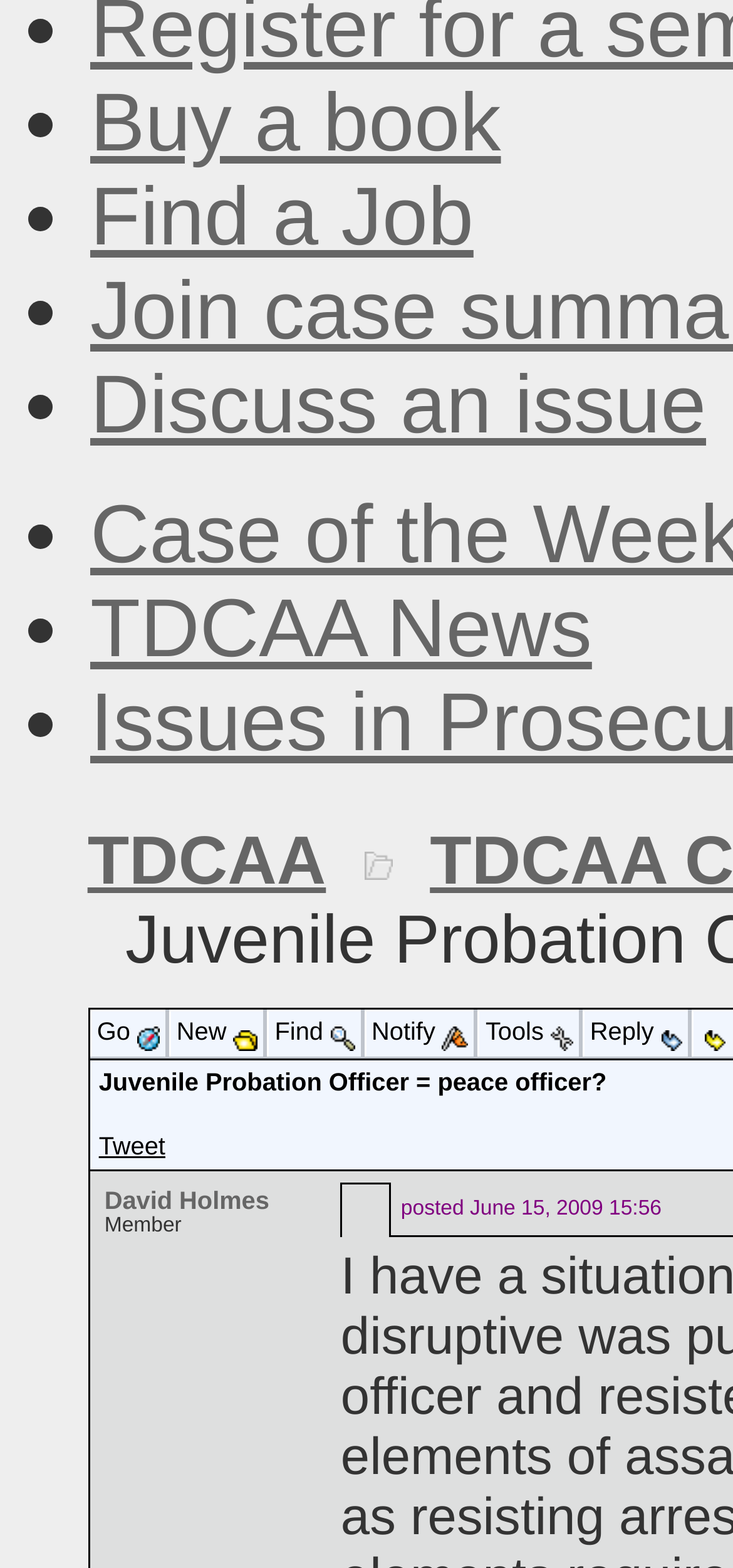Please determine the bounding box coordinates for the UI element described as: "Notify".

[0.497, 0.644, 0.652, 0.676]